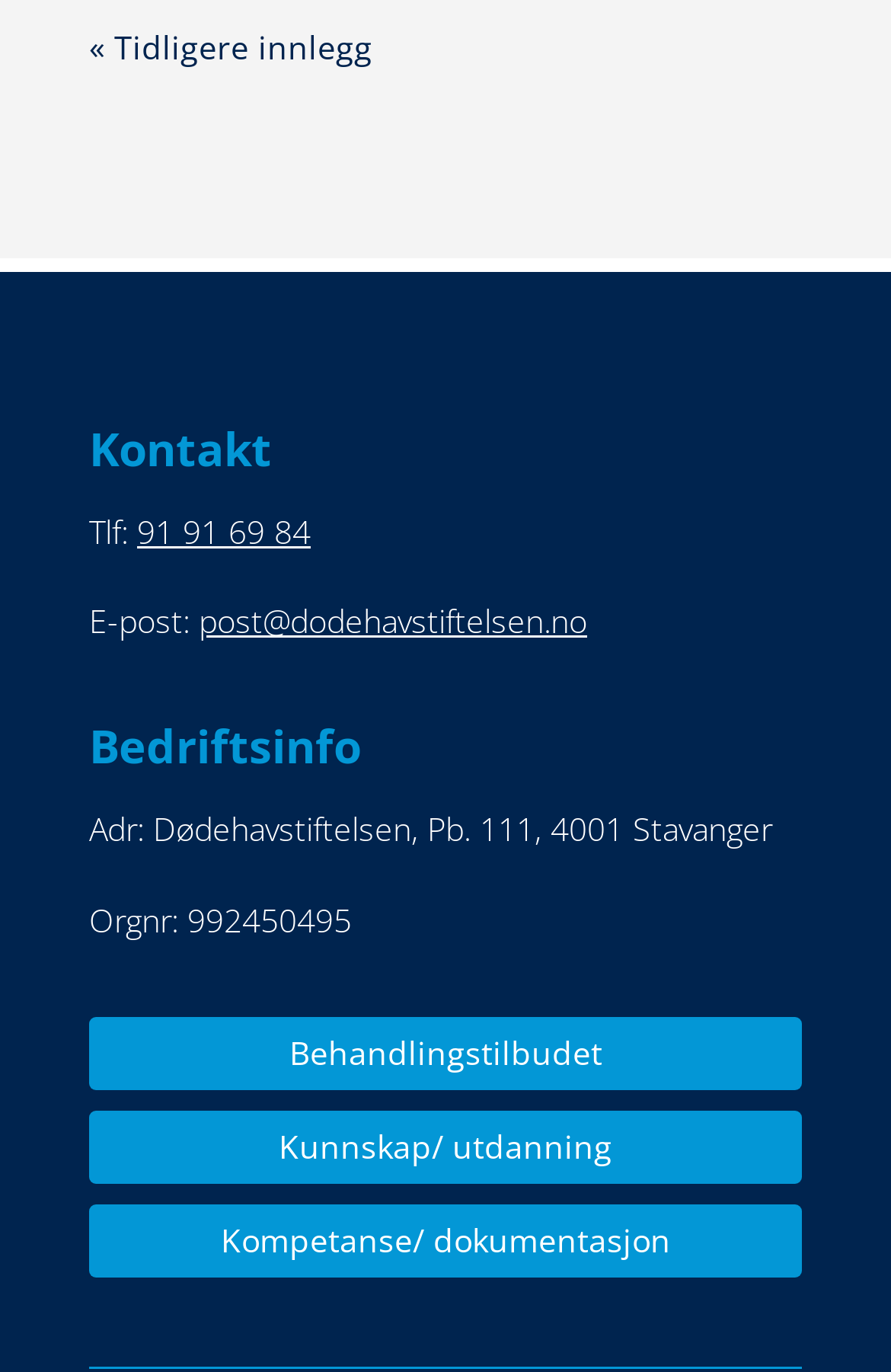Please answer the following question using a single word or phrase: 
What is the phone number?

91 91 69 84